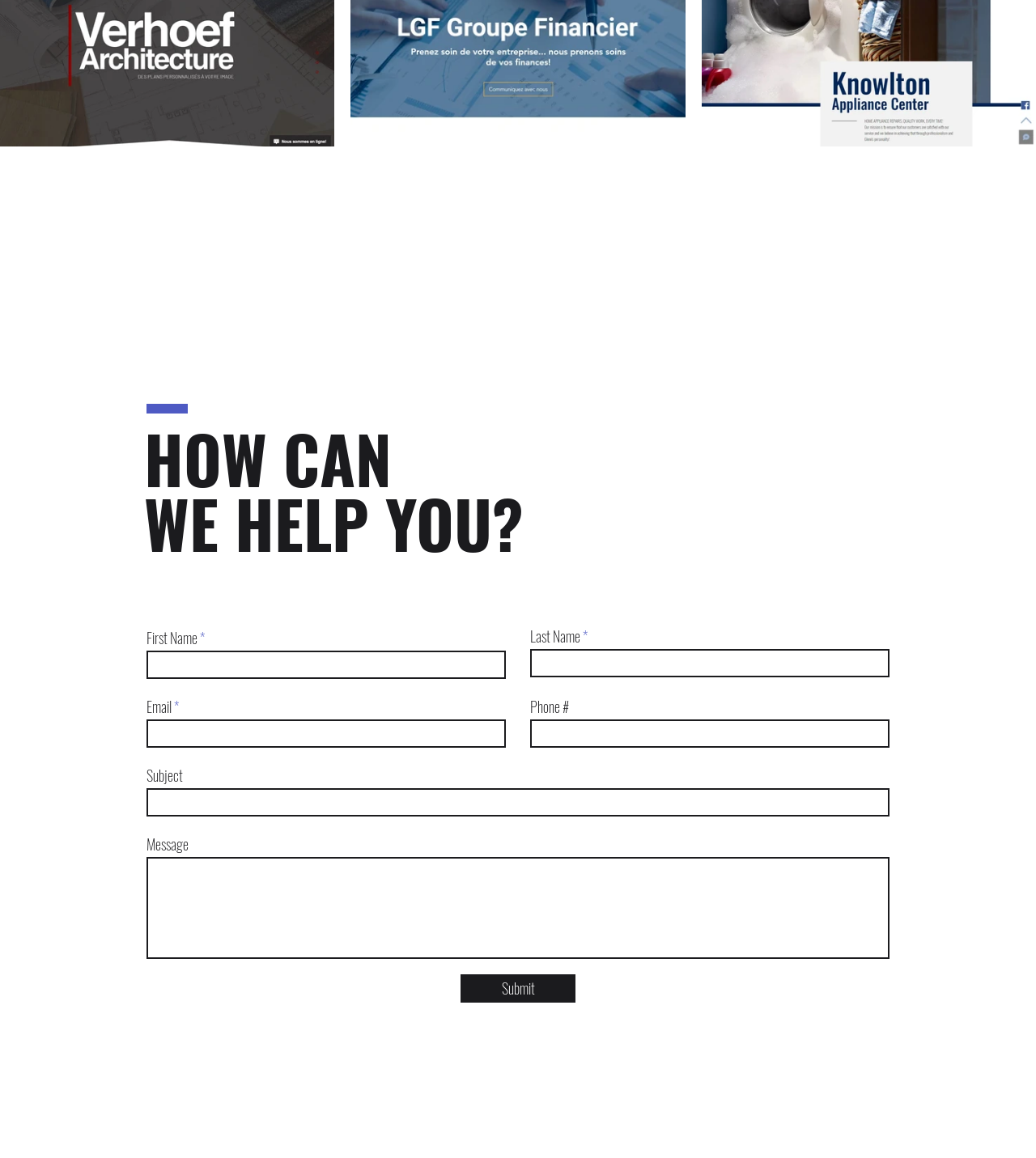Give a one-word or one-phrase response to the question:
Where is the copyright information located?

Bottom of the page